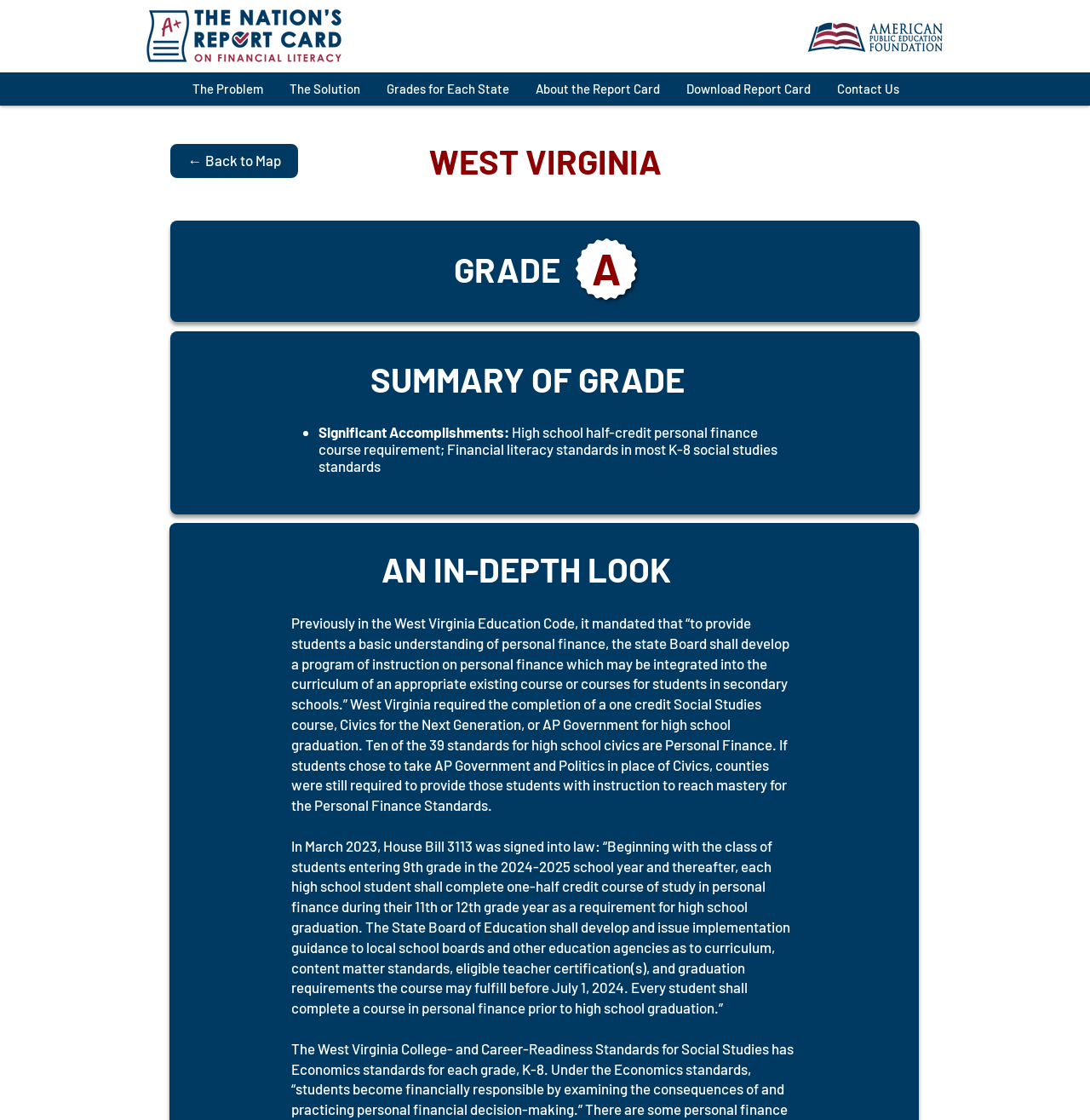Show the bounding box coordinates for the HTML element as described: "The Problem".

[0.164, 0.071, 0.253, 0.087]